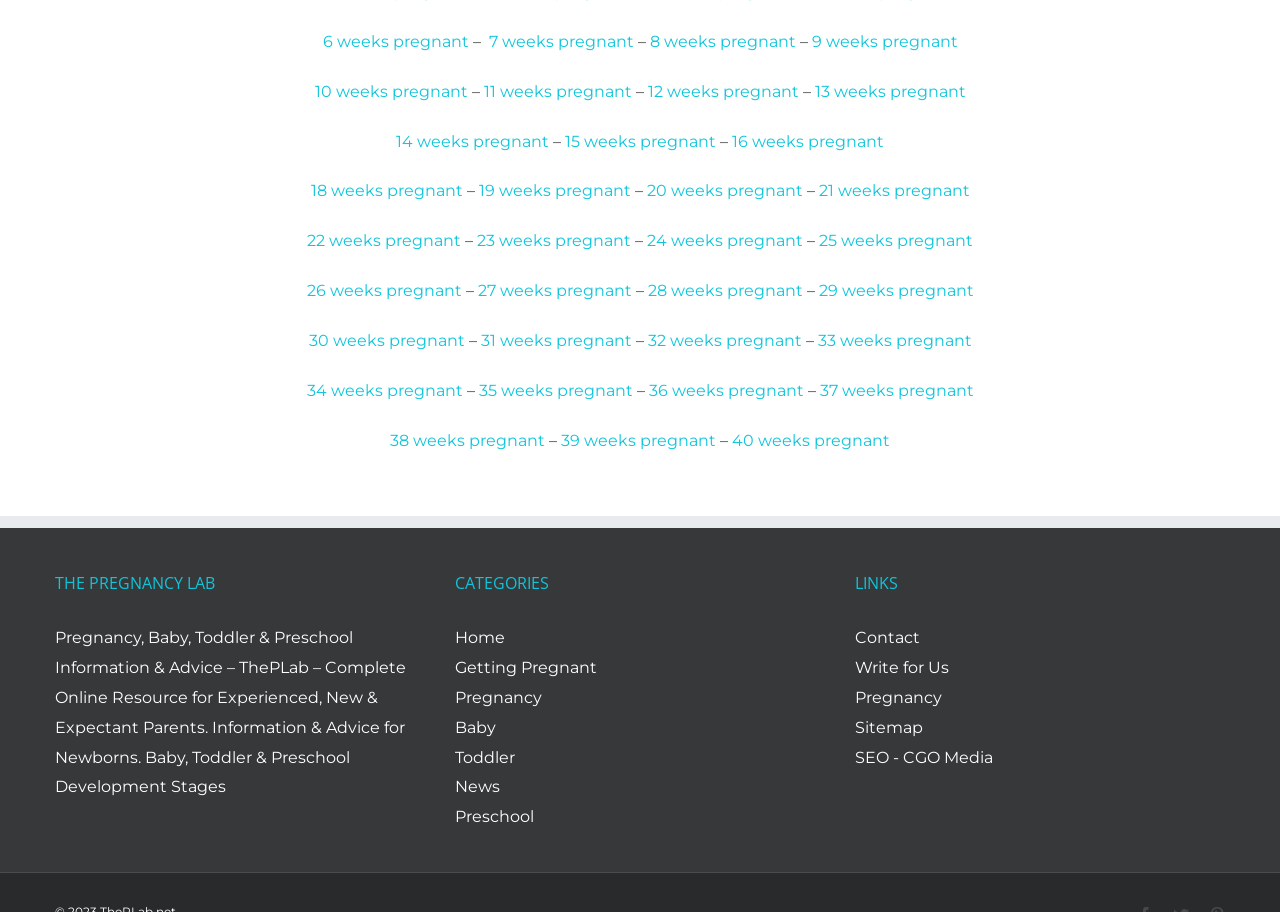What is the purpose of the 'Write for Us' link?
Using the visual information, respond with a single word or phrase.

To allow users to contribute content